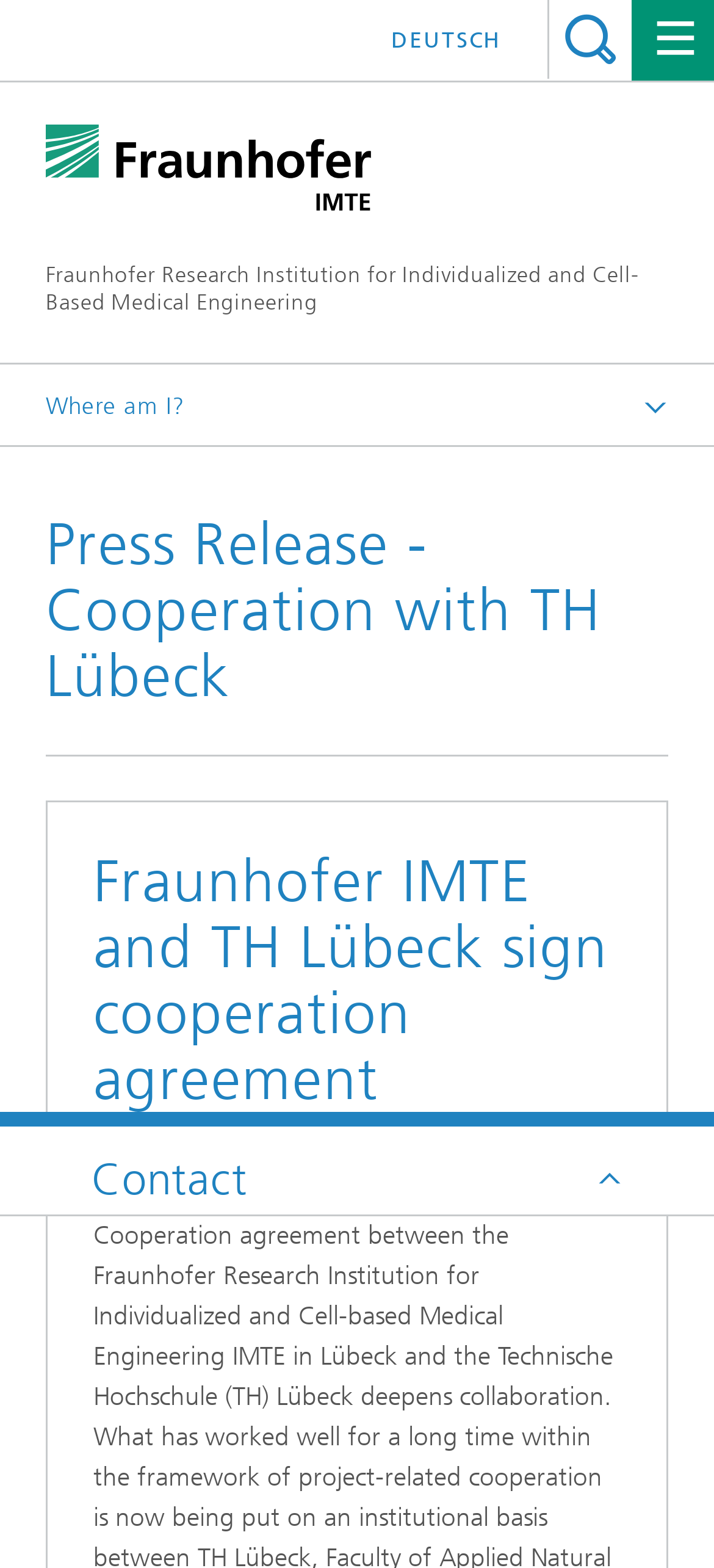Using the details in the image, give a detailed response to the question below:
What is the date of the press release?

I found the answer by looking at the time element on the page, which contains the static text 'July 06, 2021'. This text is located below the heading 'Press Release - Cooperation with TH Lübeck', which suggests that it is the date of the press release.